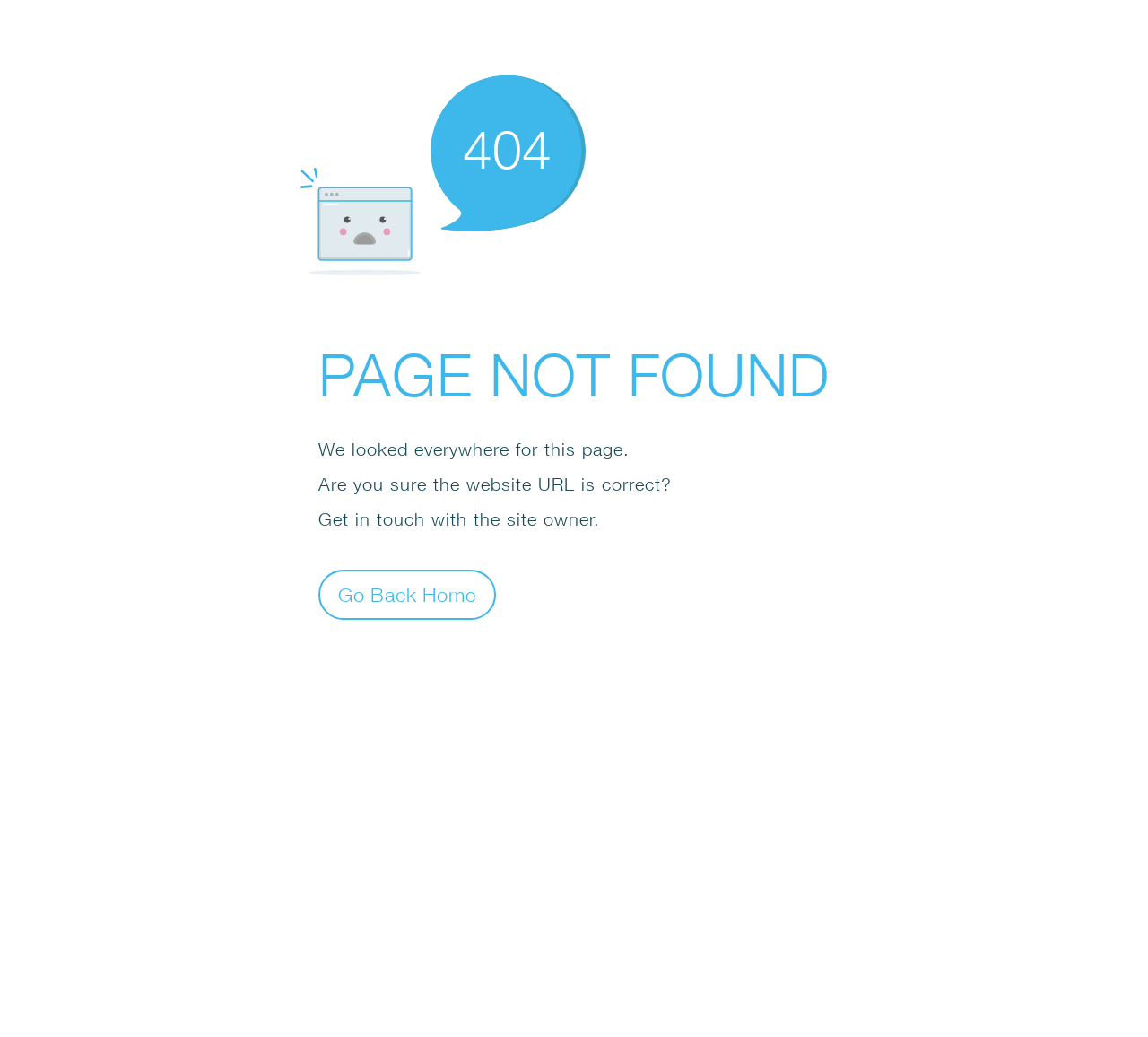Offer an extensive depiction of the webpage and its key elements.

The webpage displays an error message, indicating that the page was not found. At the top, there is a small icon, likely an error symbol, positioned slightly to the left of center. Below the icon, a large "404" text is displayed, centered on the page. 

The main error message "PAGE NOT FOUND" is written in a prominent font, spanning almost the entire width of the page, and is positioned roughly in the middle of the page. 

Below the main error message, there are three paragraphs of text. The first paragraph reads "We looked everywhere for this page." The second paragraph asks "Are you sure the website URL is correct?" The third paragraph suggests "Get in touch with the site owner." These paragraphs are stacked vertically, aligned to the left, and occupy the middle to lower section of the page.

At the bottom of the page, there is a button labeled "Go Back Home", positioned slightly to the left of center, allowing users to navigate back to the homepage.